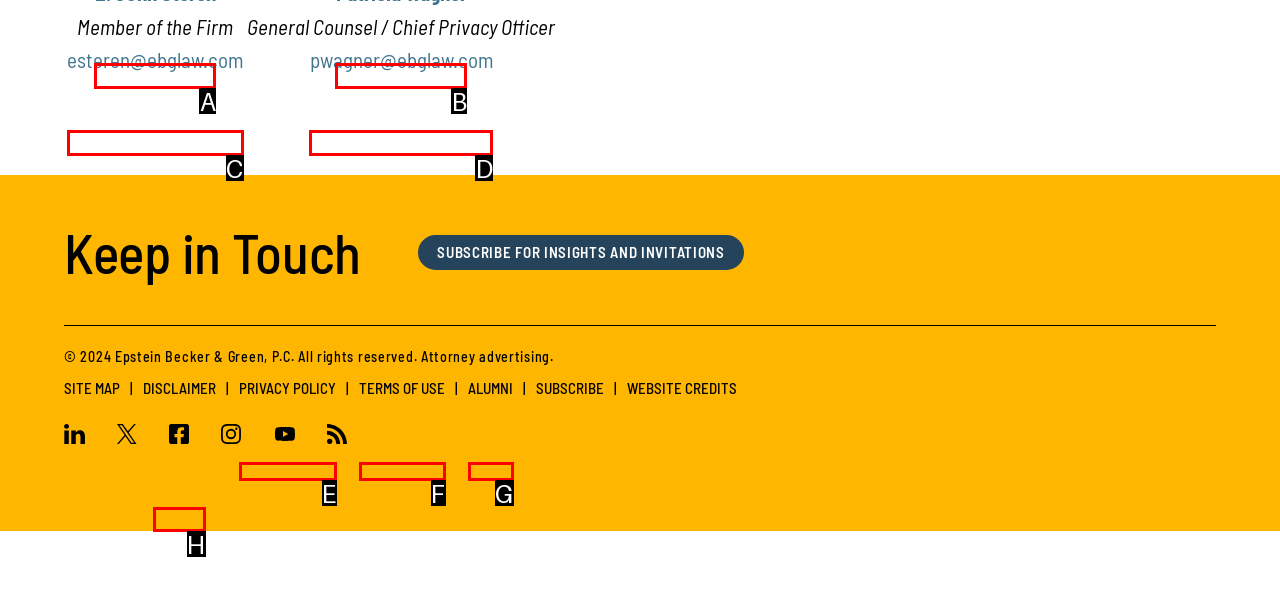Pick the HTML element that corresponds to the description: E. John Steren
Answer with the letter of the correct option from the given choices directly.

A